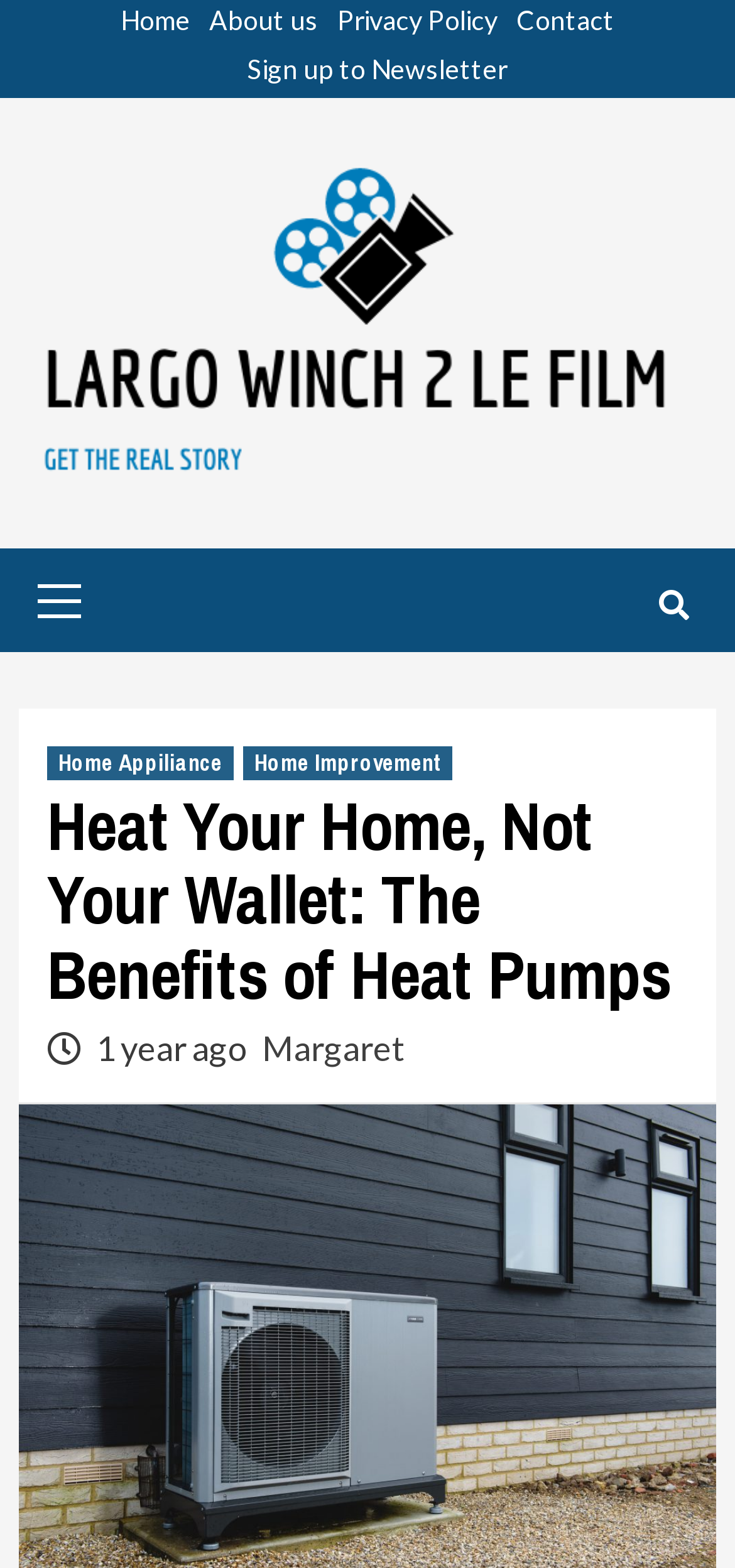Give a one-word or phrase response to the following question: What is the primary menu item?

Home